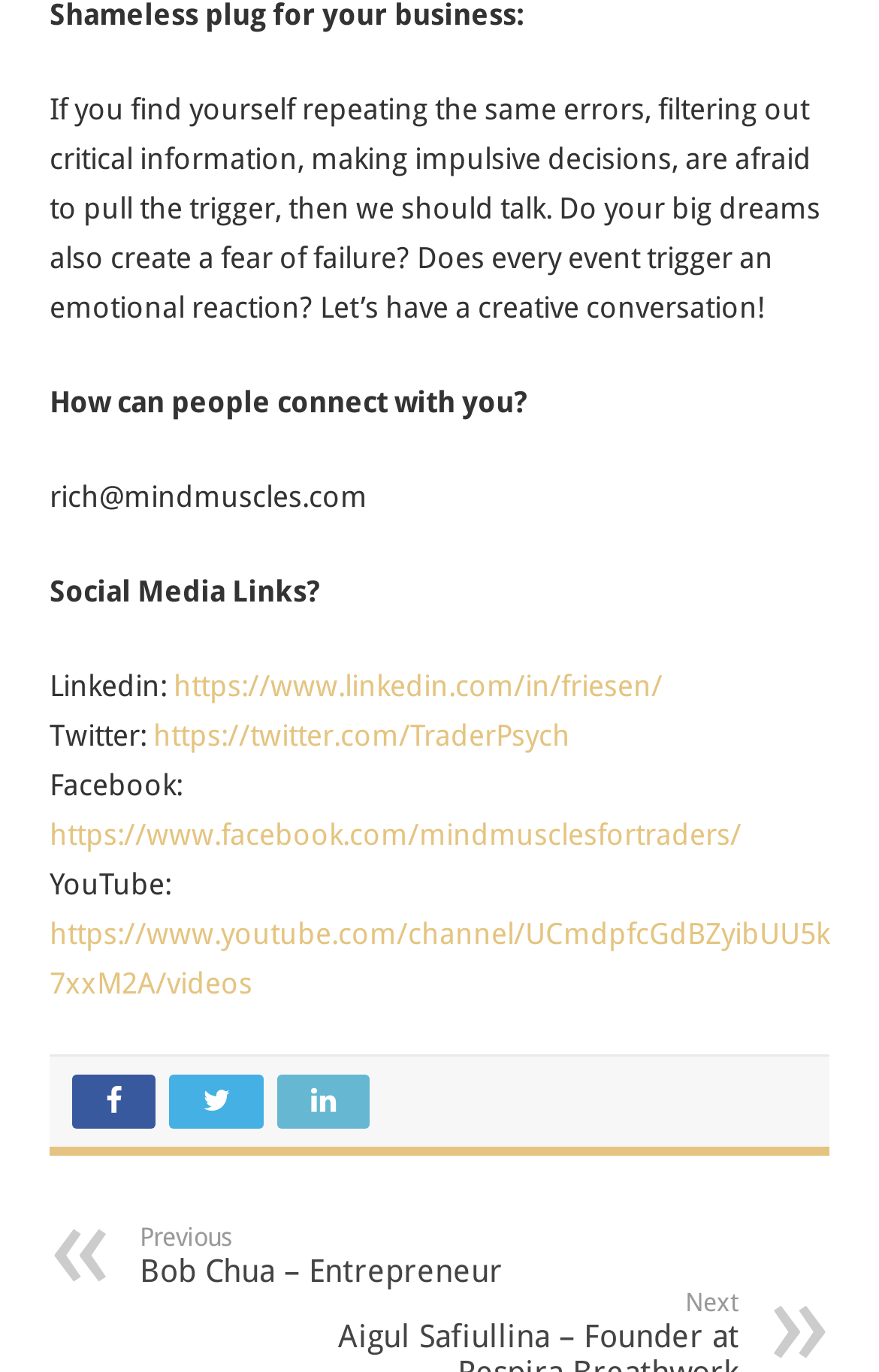How many social media links are provided?
Using the information from the image, answer the question thoroughly.

The social media links are located in the middle part of the webpage. There are four static text elements 'Linkedin:', 'Twitter:', 'Facebook:', and 'YouTube:' that provide links to the author's social media profiles. Each of these links is a separate element, so there are four social media links in total.